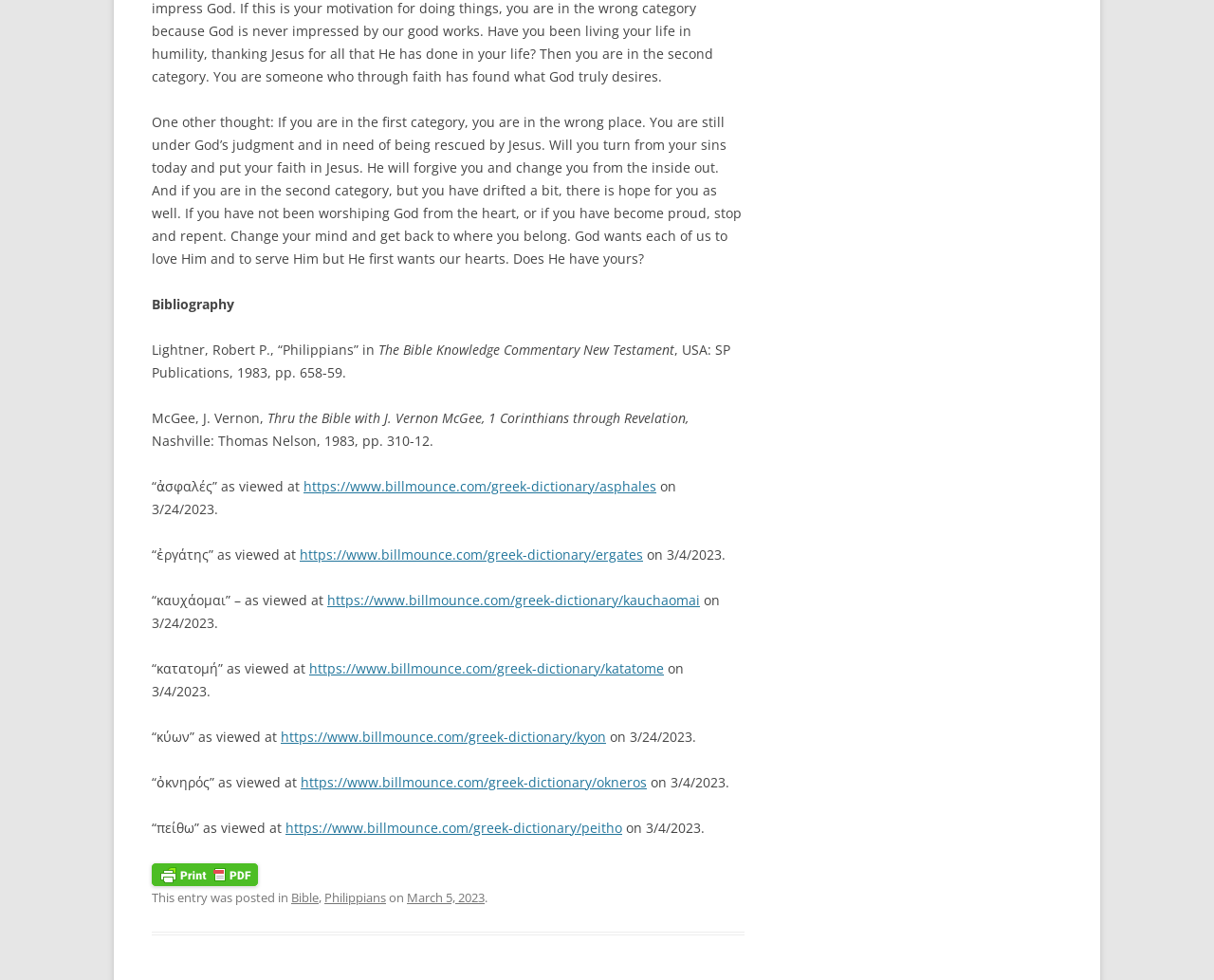Pinpoint the bounding box coordinates for the area that should be clicked to perform the following instruction: "Click the 'Print Friendly, PDF & Email' button".

[0.125, 0.882, 0.212, 0.9]